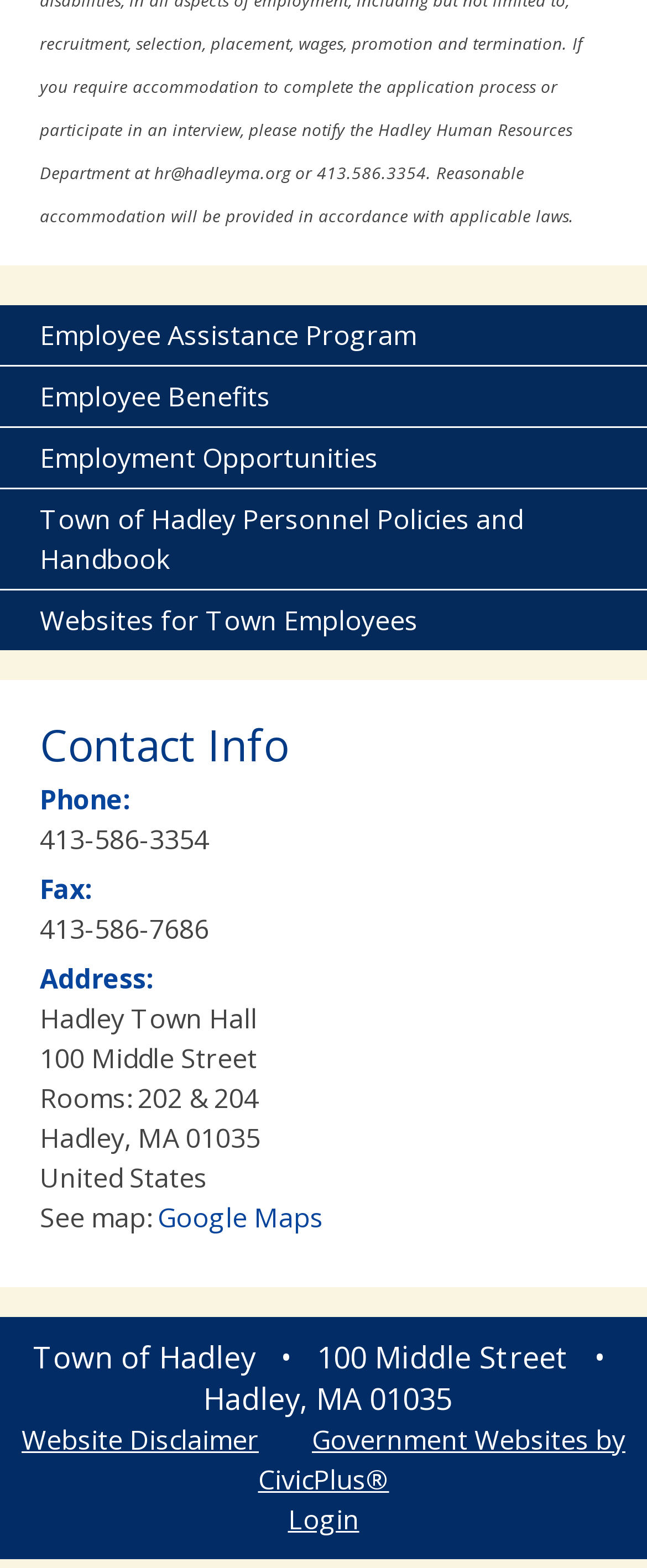What is the phone number of the Town of Hadley? Analyze the screenshot and reply with just one word or a short phrase.

413-586-3354